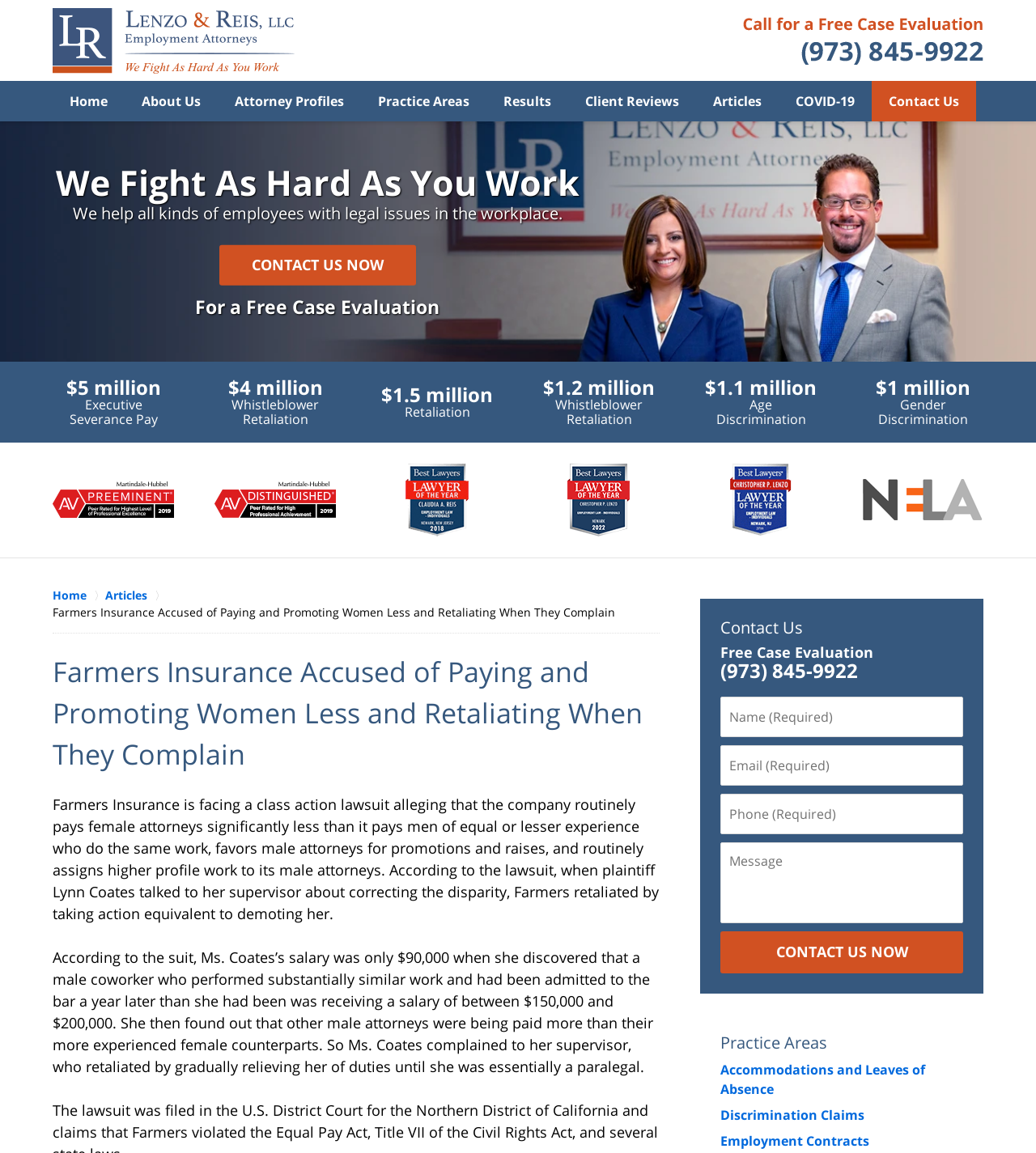Please give the bounding box coordinates of the area that should be clicked to fulfill the following instruction: "Click the 'Lenzo & Reis, LLC Home' link". The coordinates should be in the format of four float numbers from 0 to 1, i.e., [left, top, right, bottom].

[0.051, 0.007, 0.284, 0.064]